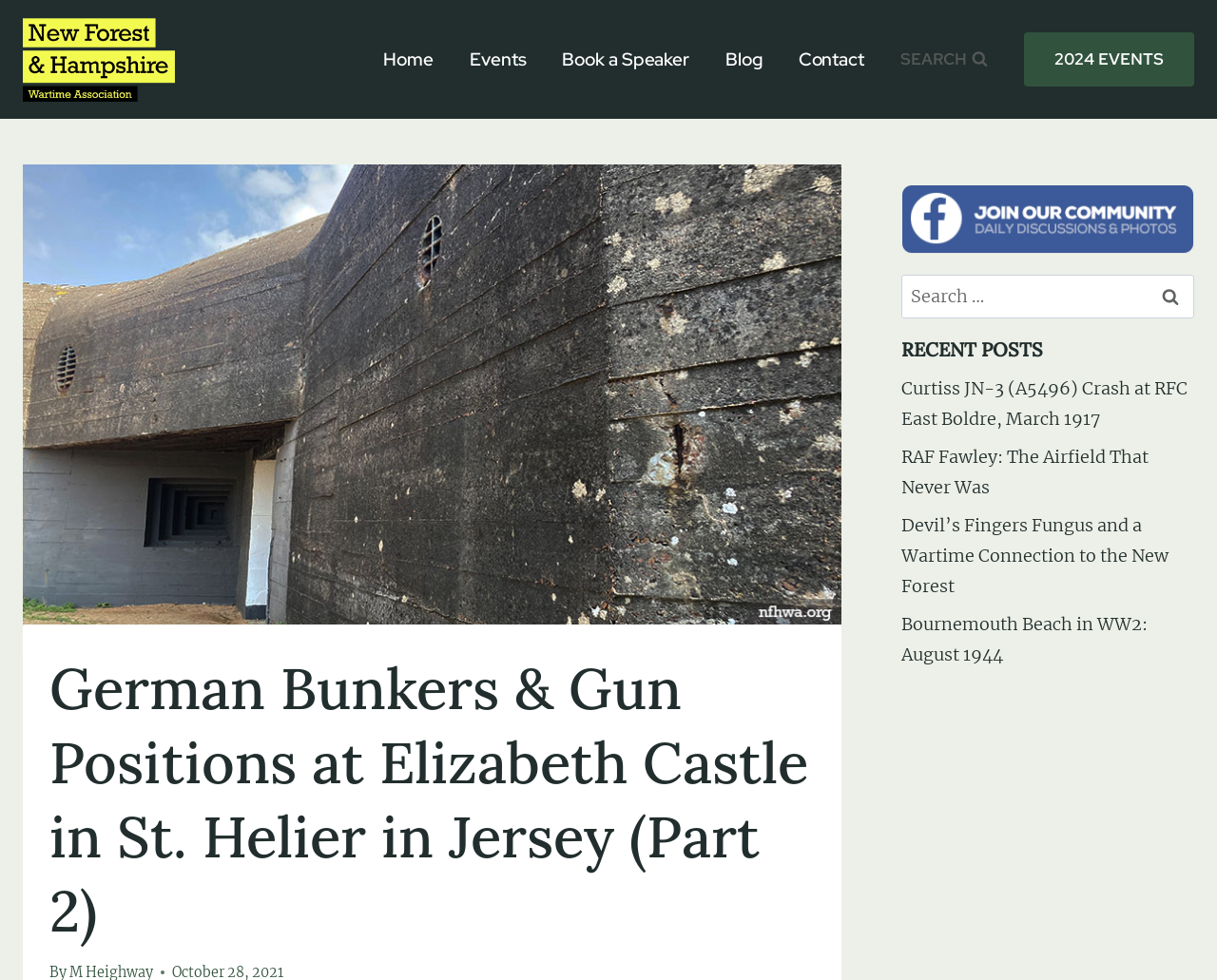Pinpoint the bounding box coordinates of the clickable element to carry out the following instruction: "Search for something."

[0.741, 0.281, 0.981, 0.325]